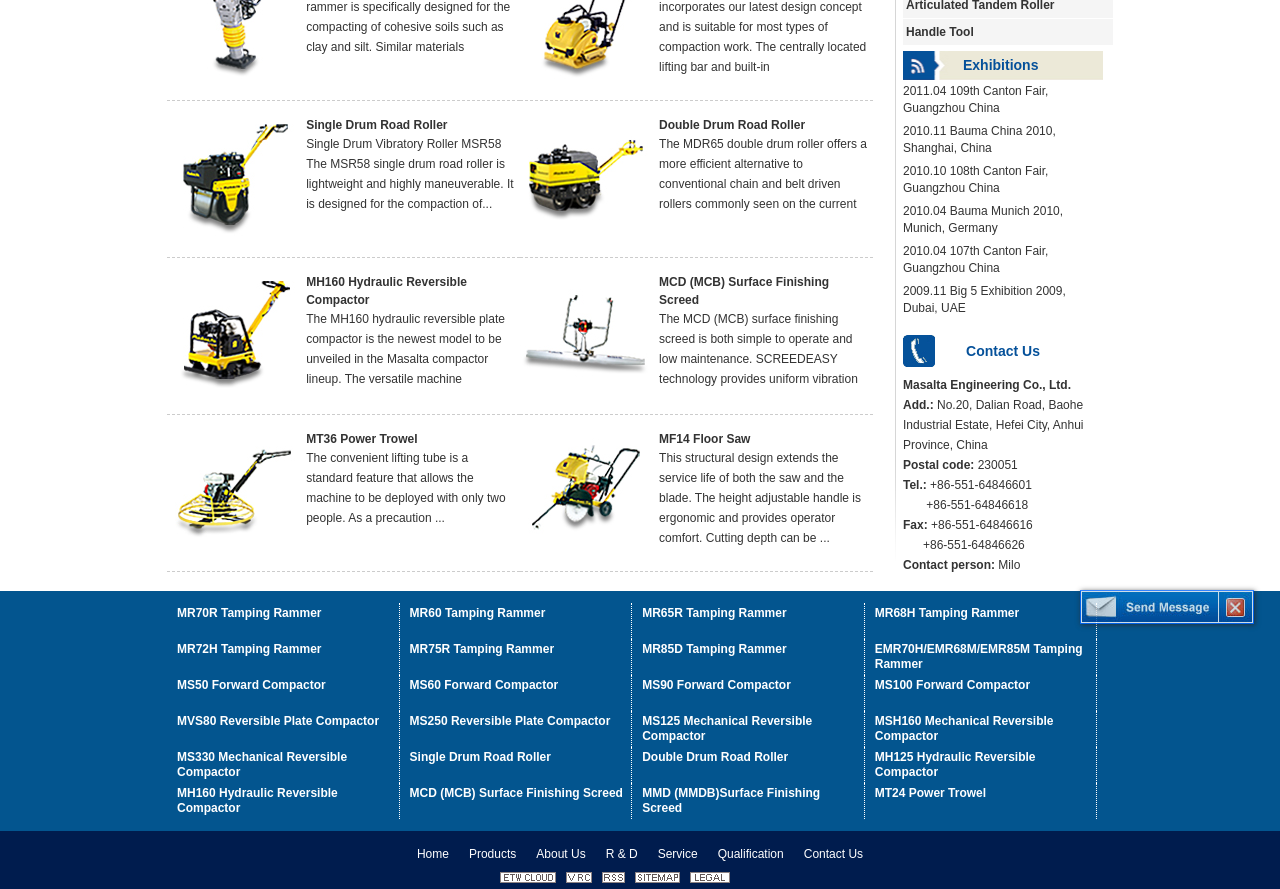Determine the bounding box coordinates for the HTML element mentioned in the following description: "title="ETW Cloud"". The coordinates should be a list of four floats ranging from 0 to 1, represented as [left, top, right, bottom].

[0.391, 0.981, 0.434, 0.997]